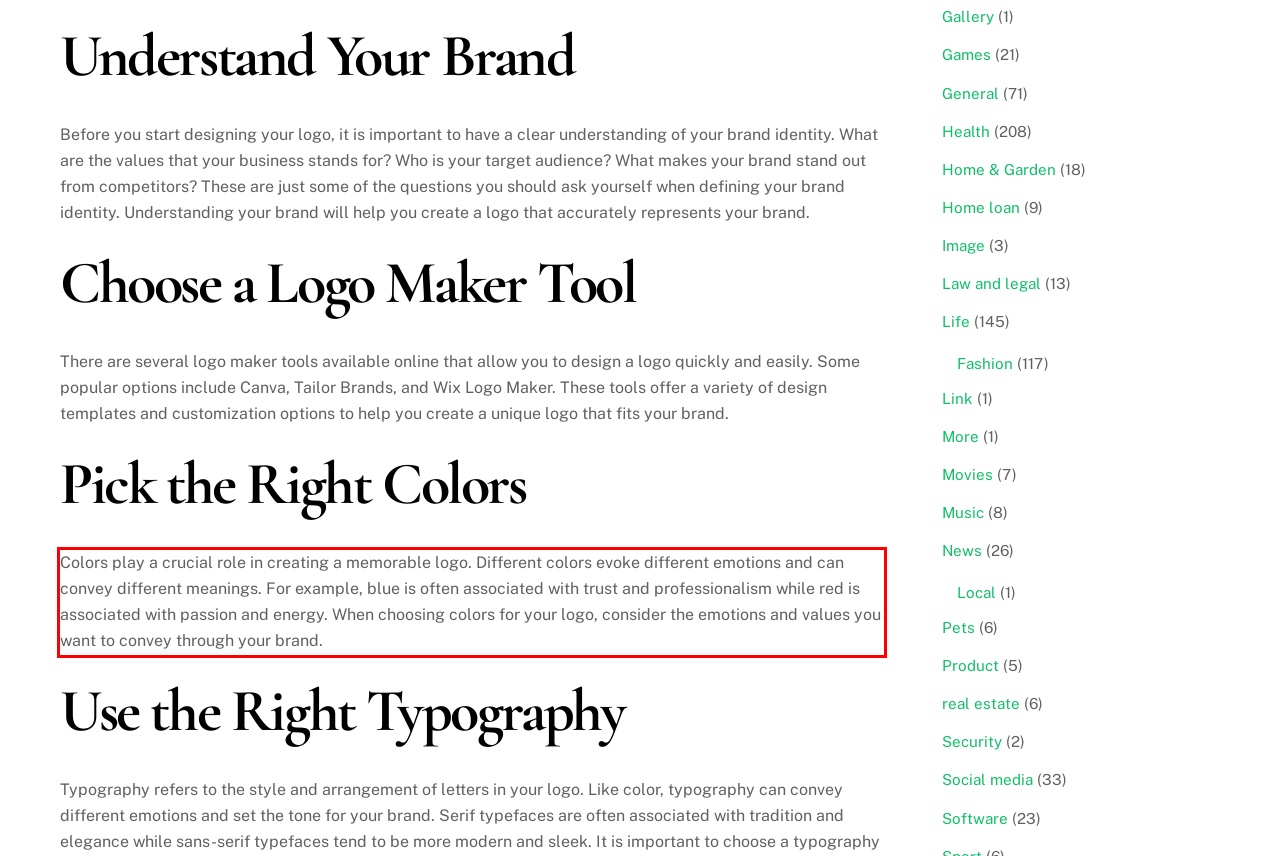You are given a screenshot with a red rectangle. Identify and extract the text within this red bounding box using OCR.

Colors play a crucial role in creating a memorable logo. Different colors evoke different emotions and can convey different meanings. For example, blue is often associated with trust and professionalism while red is associated with passion and energy. When choosing colors for your logo, consider the emotions and values you want to convey through your brand.